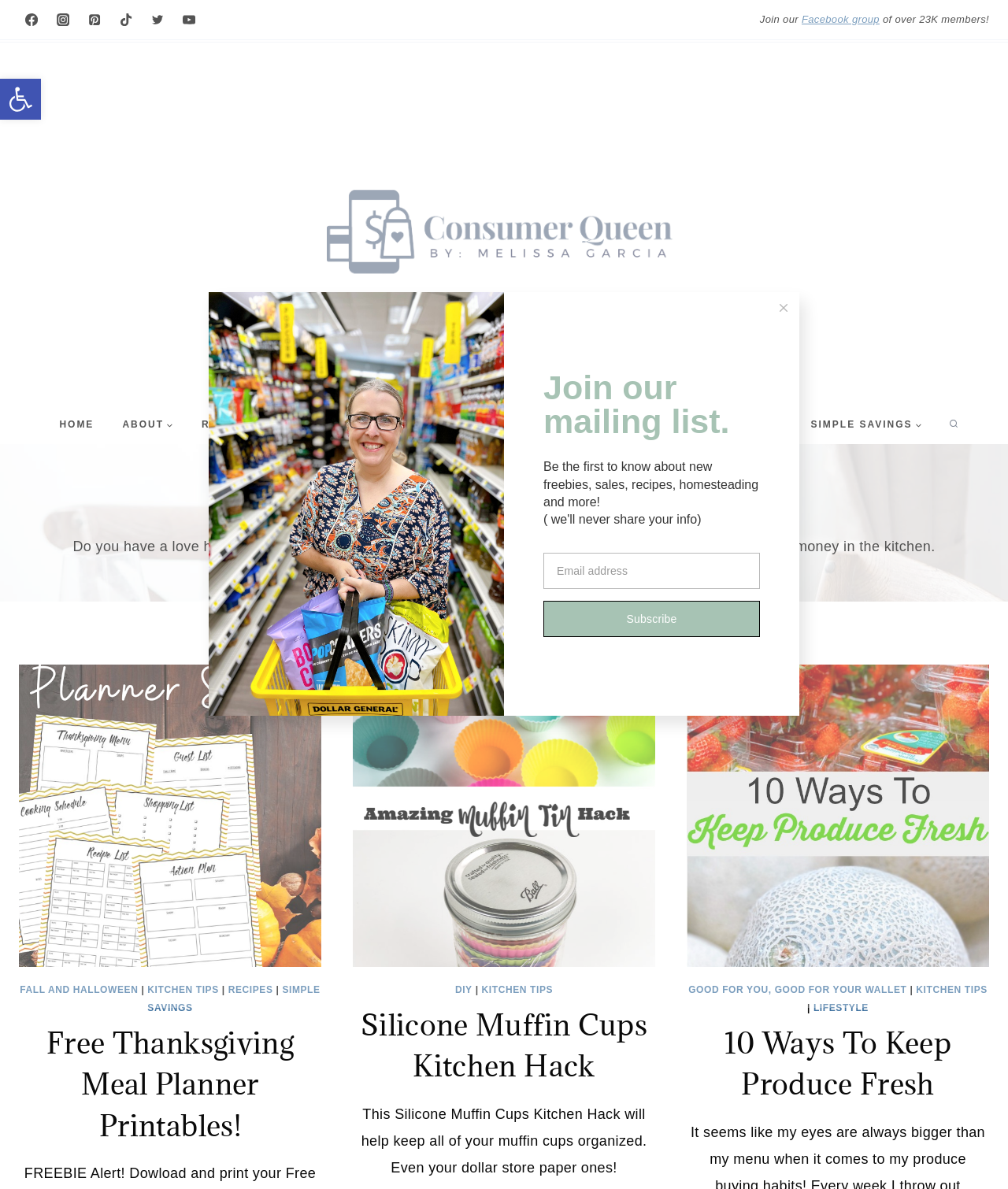Determine the bounding box coordinates for the region that must be clicked to execute the following instruction: "read some thoughts from my childhood".

None